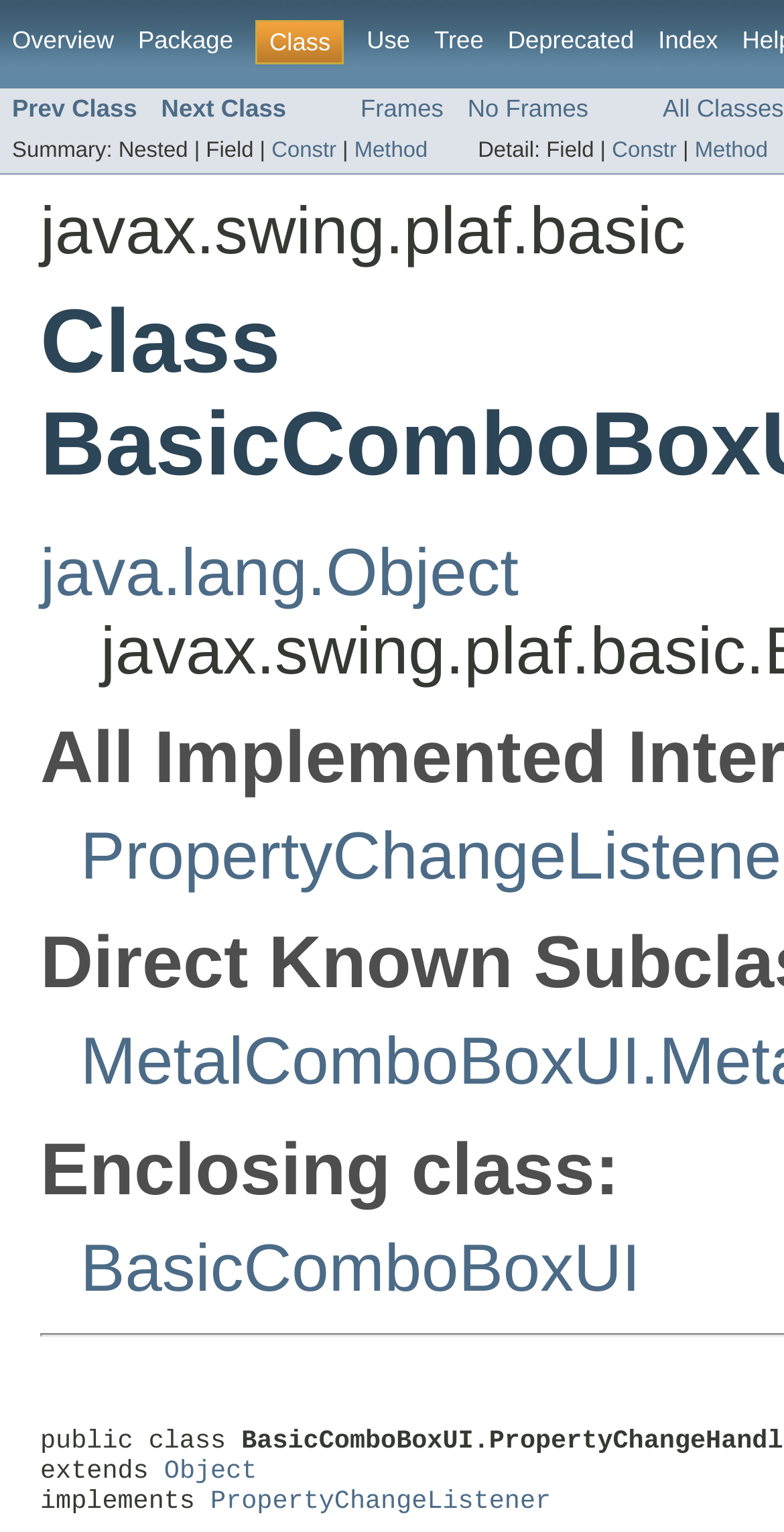Could you locate the bounding box coordinates for the section that should be clicked to accomplish this task: "View Method".

[0.452, 0.091, 0.545, 0.106]